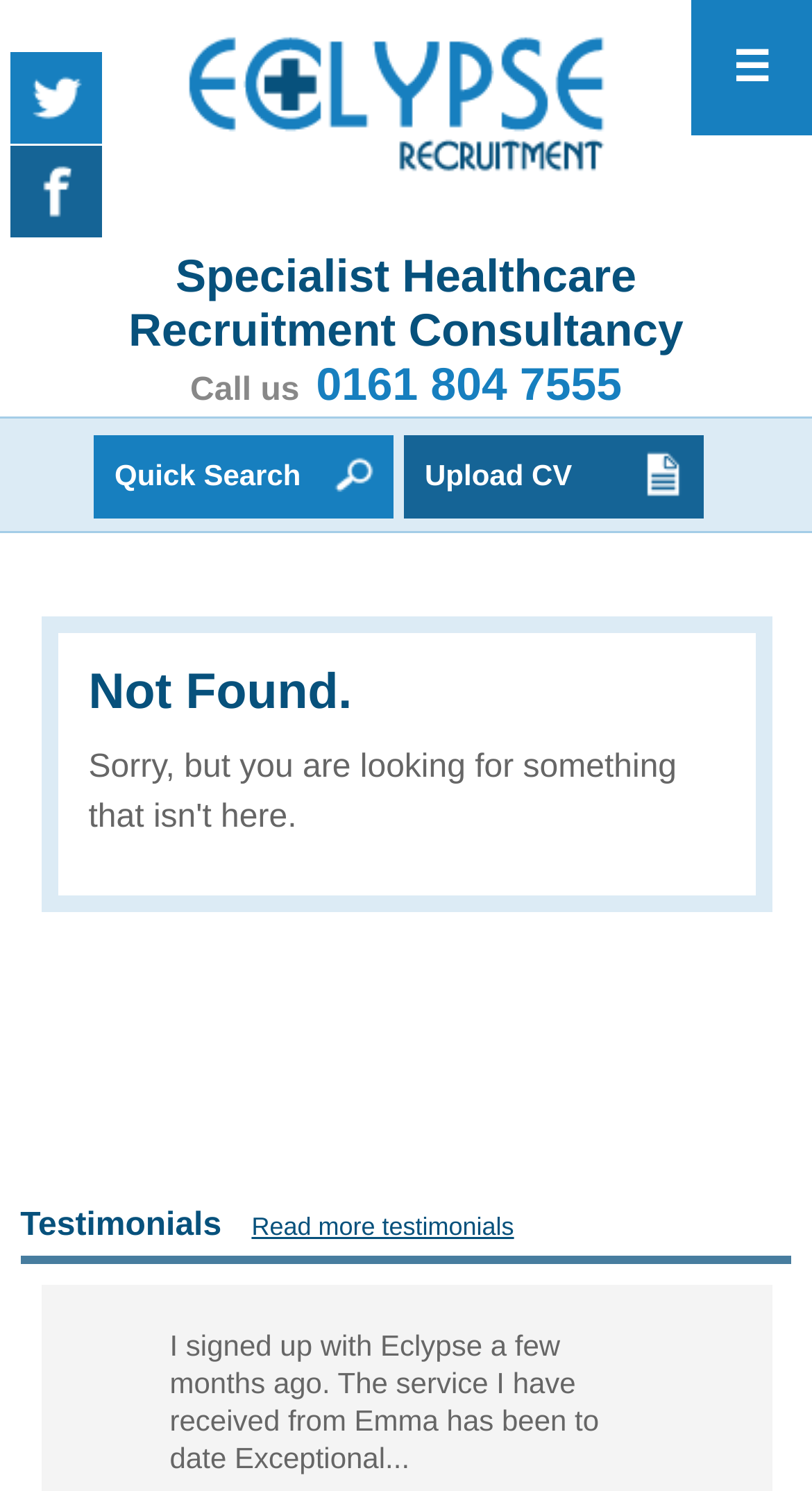Determine the bounding box for the described HTML element: "☰". Ensure the coordinates are four float numbers between 0 and 1 in the format [left, top, right, bottom].

[0.877, 0.014, 0.974, 0.077]